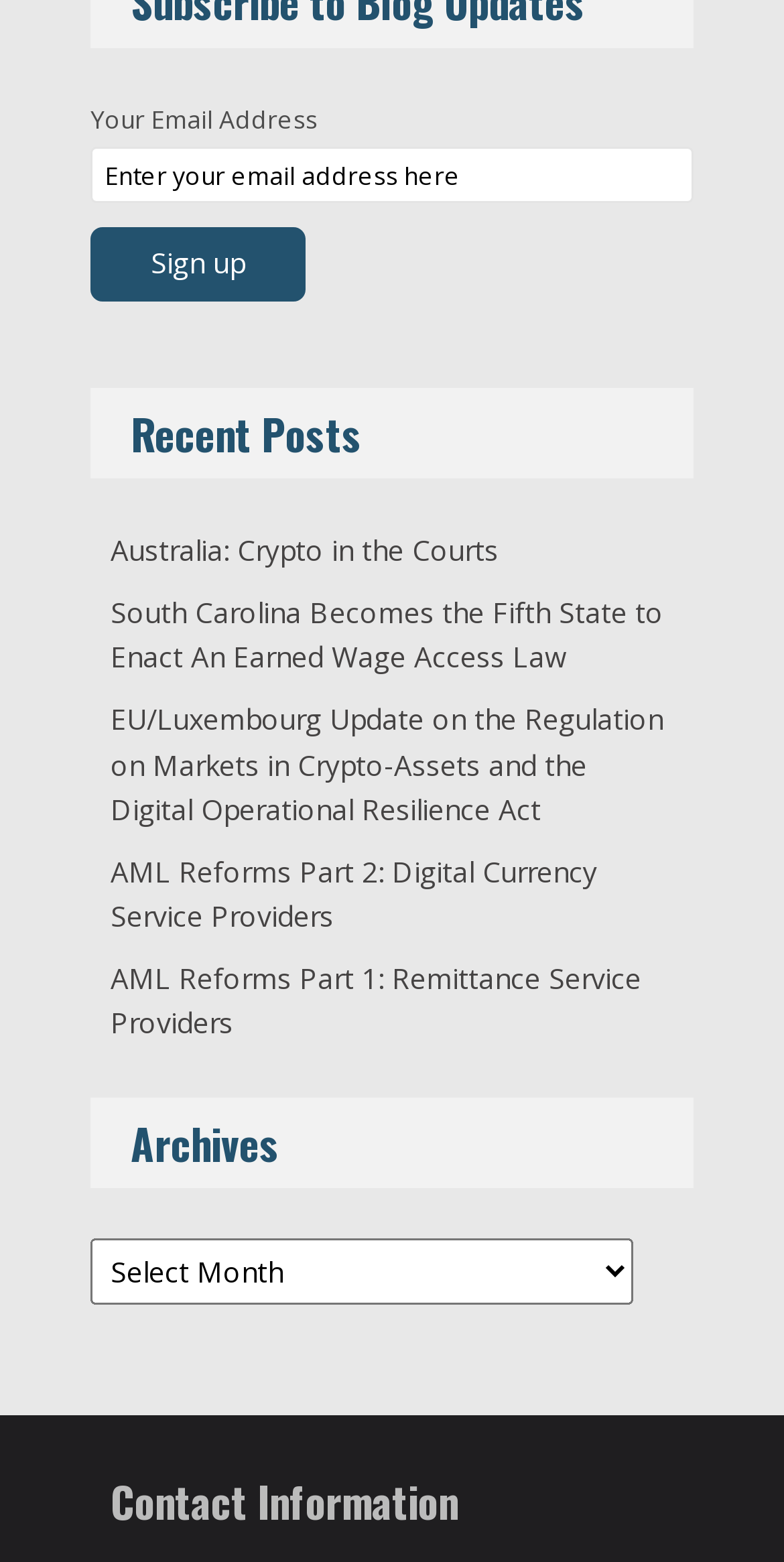Provide the bounding box coordinates of the HTML element described by the text: "Official Blog". The coordinates should be in the format [left, top, right, bottom] with values between 0 and 1.

None